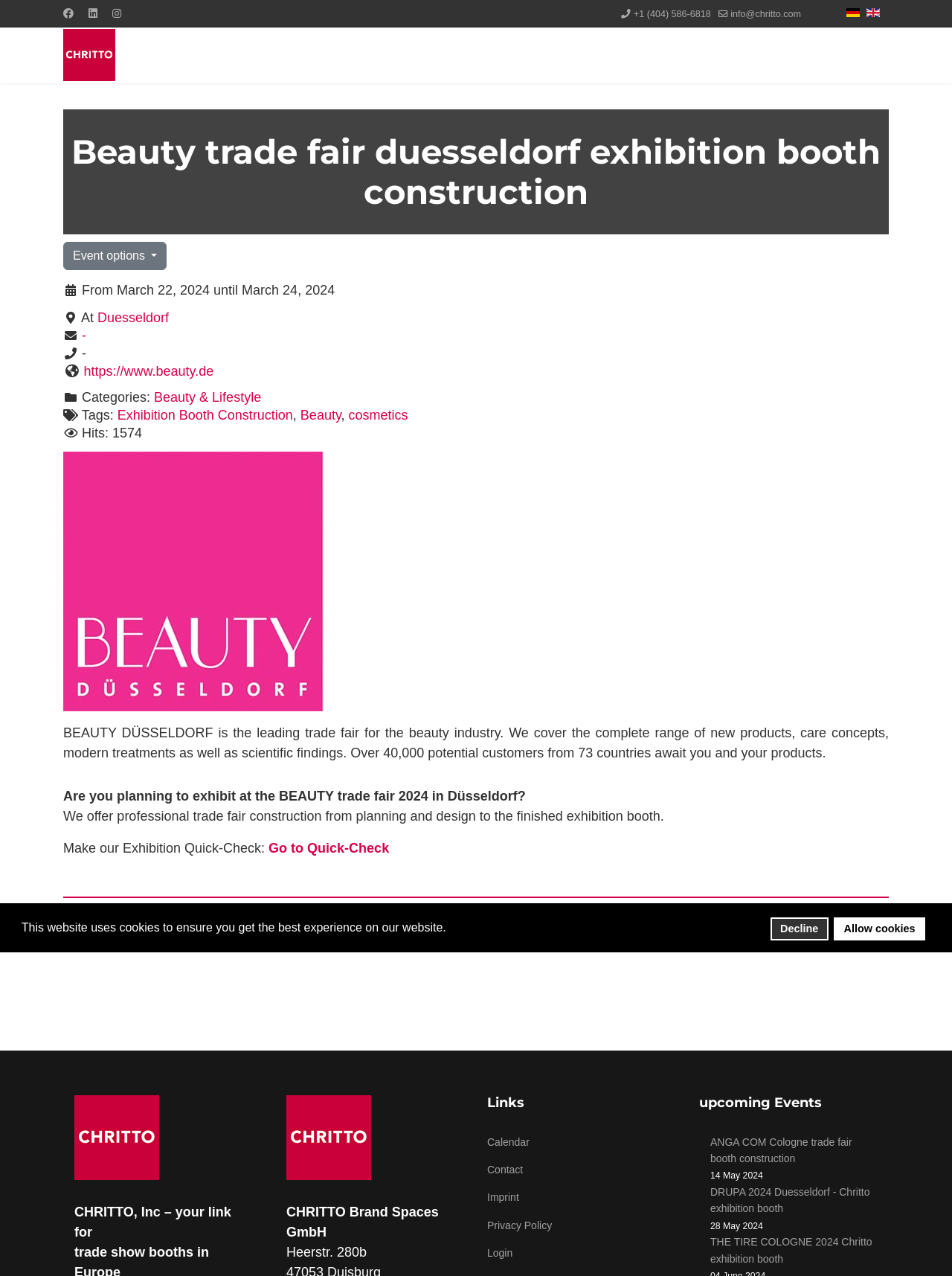Please determine the bounding box coordinates of the clickable area required to carry out the following instruction: "Click the 'Event options' button". The coordinates must be four float numbers between 0 and 1, represented as [left, top, right, bottom].

[0.066, 0.19, 0.175, 0.212]